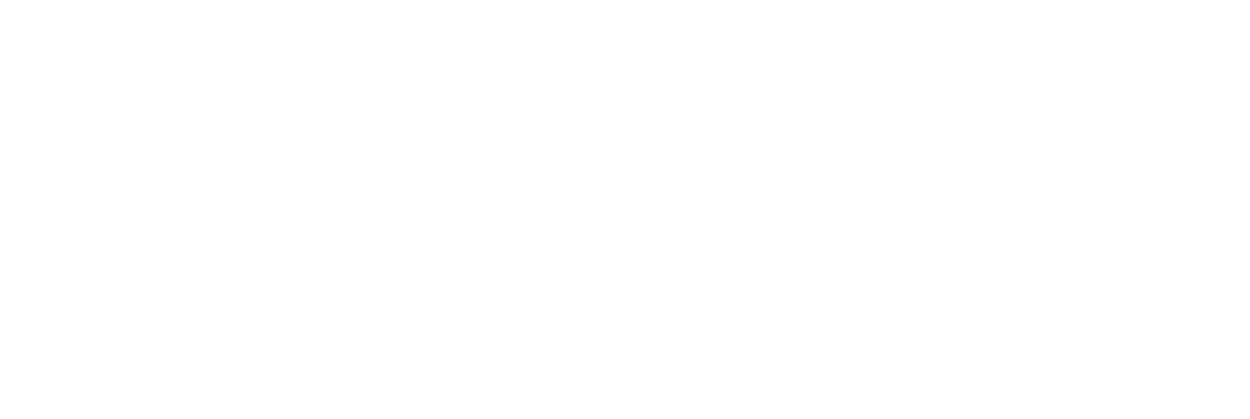What is the purpose of the logo?
Please answer the question as detailed as possible.

The logo is positioned prominently at the top of the webpage, and it is likely intended to serve as a recognizable symbol for customers seeking various products, including firearms and accessories, and to convey a sense of reliability and enthusiasm for outdoor sports.